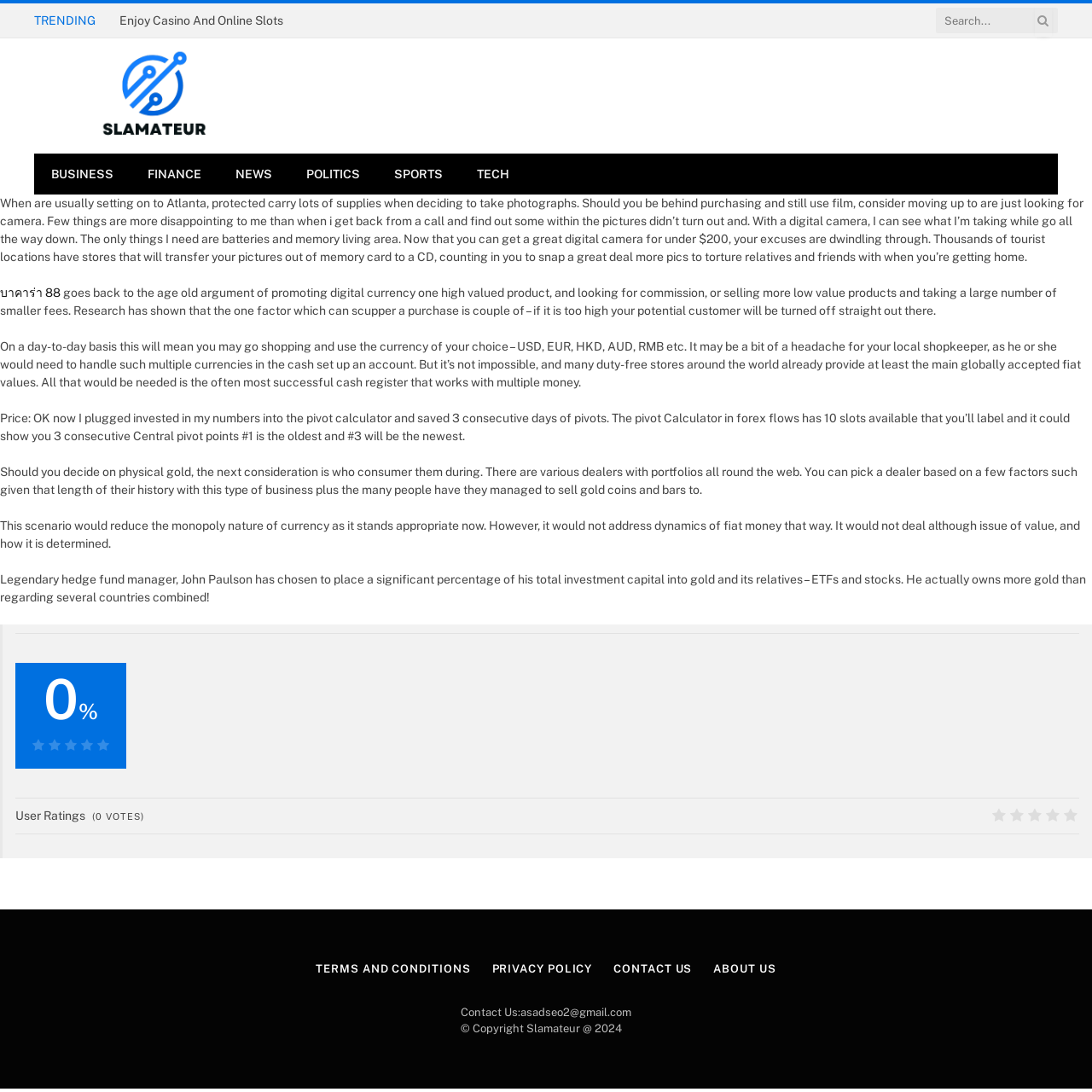Find the bounding box coordinates for the element described here: "Feed der Einträge".

None